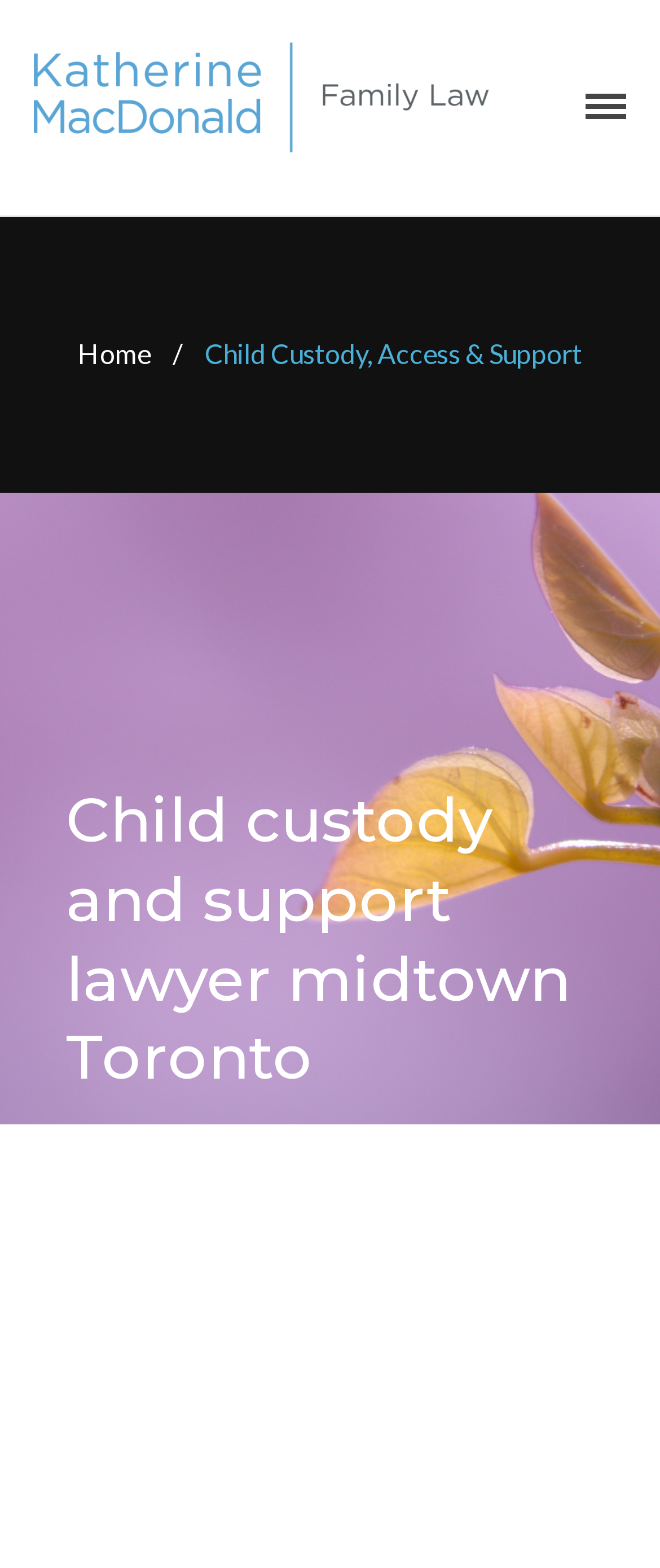Provide a brief response in the form of a single word or phrase:
What is the name of the lawyer?

Katherine MacDonald